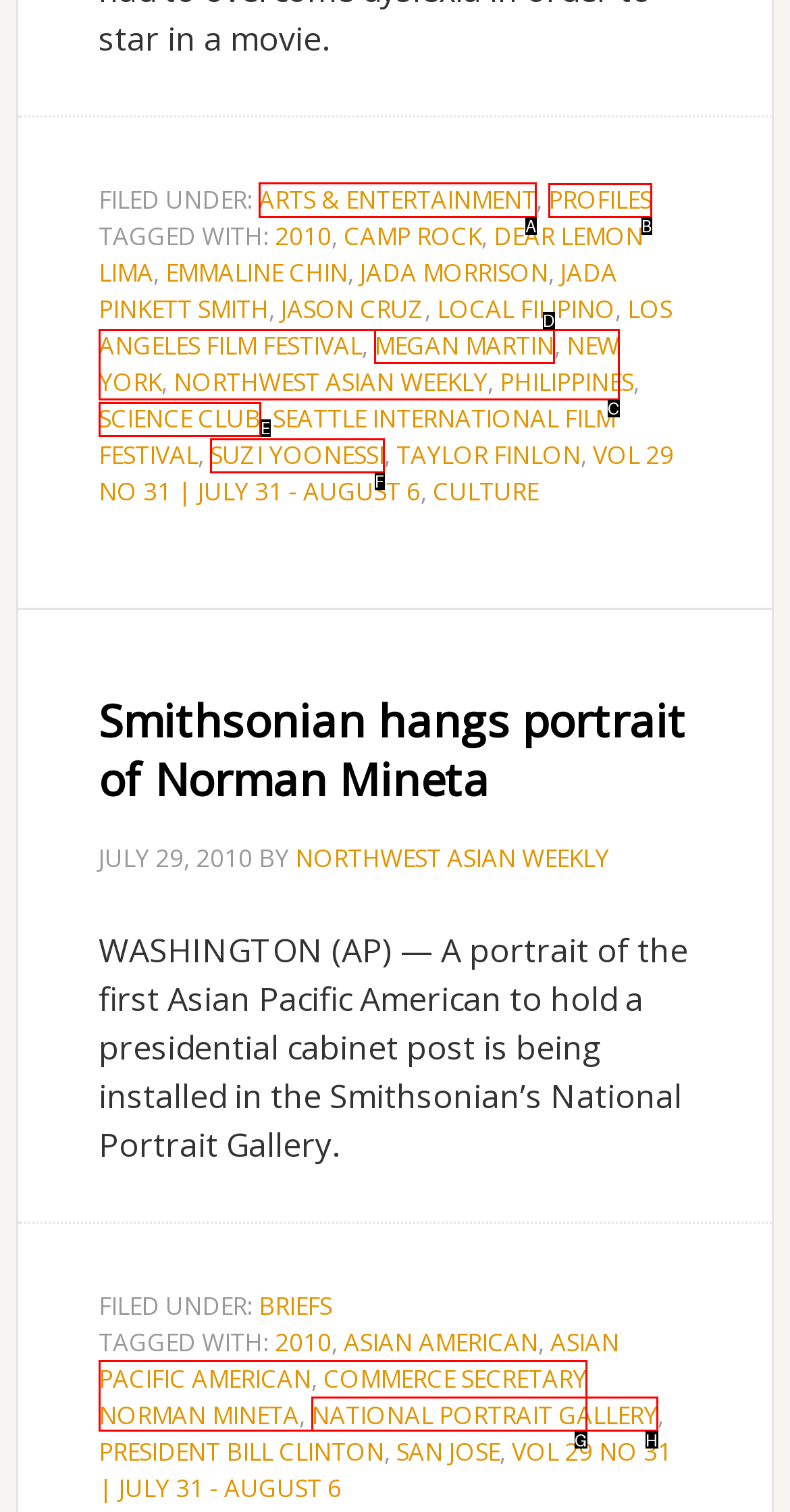Determine which UI element I need to click to achieve the following task: Click on the link 'ARTS & ENTERTAINMENT' Provide your answer as the letter of the selected option.

A